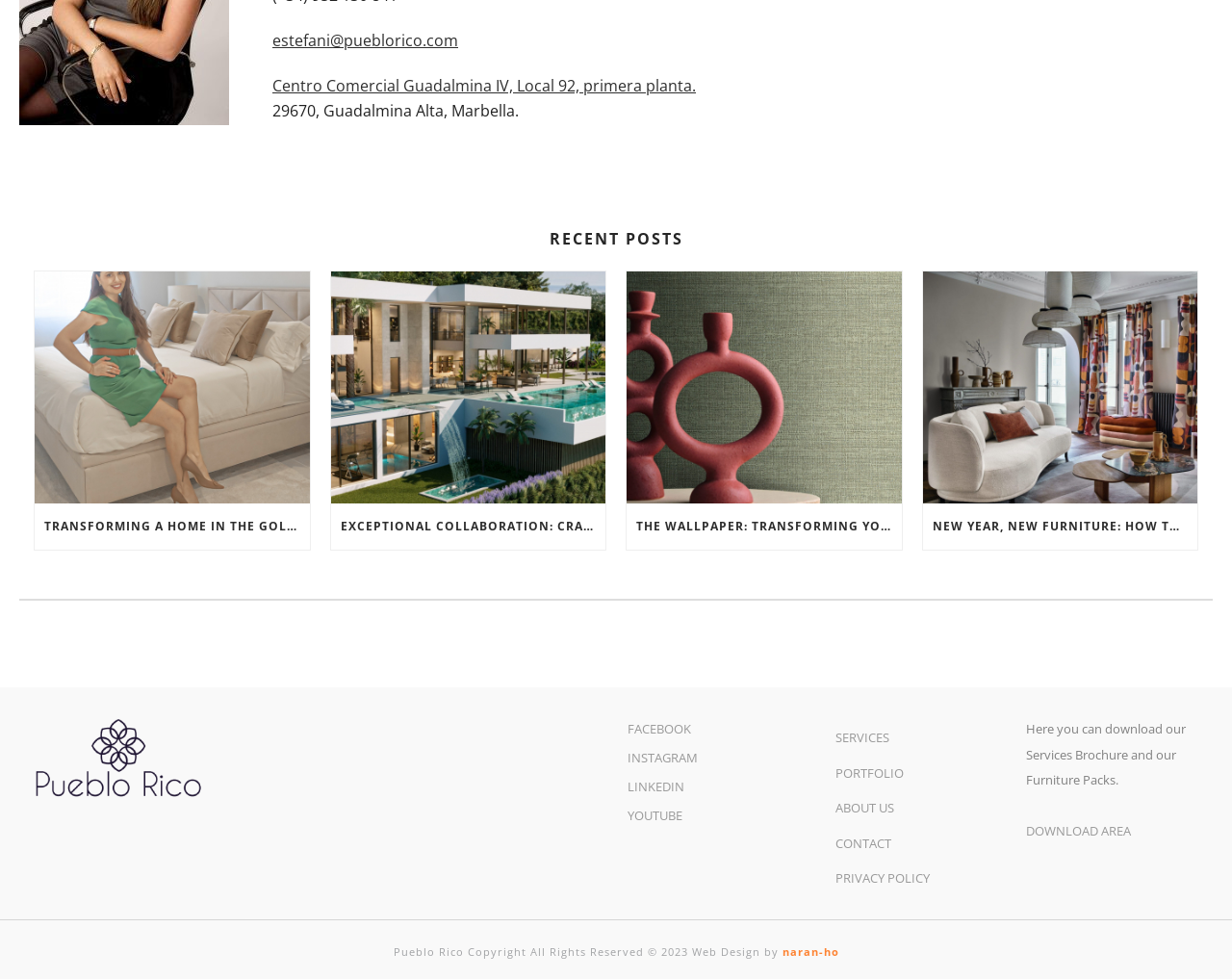What is the title of the recent post section?
Could you answer the question with a detailed and thorough explanation?

The title of the recent post section can be found in the middle of the webpage, which is 'RECENT POSTS'. This section appears to list recent blog posts or articles from the company.